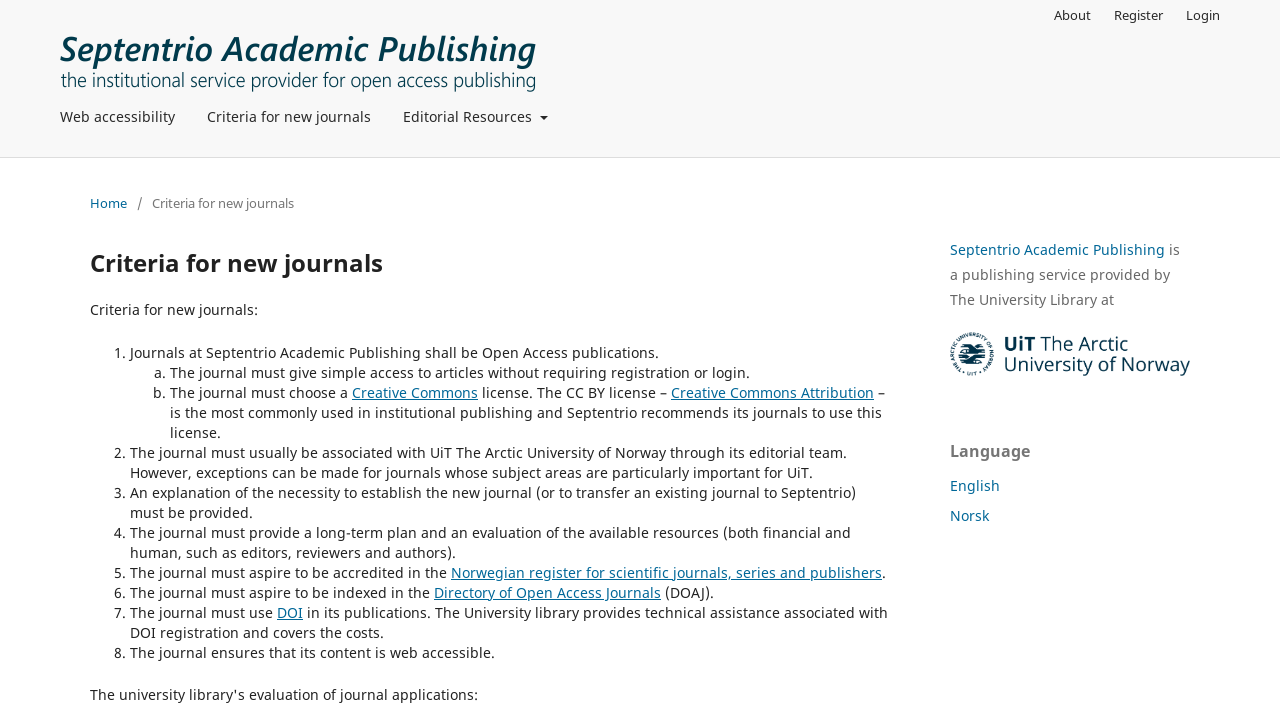Give a concise answer of one word or phrase to the question: 
What is the name of the institutional service provider?

Septentrio Academic Publishing